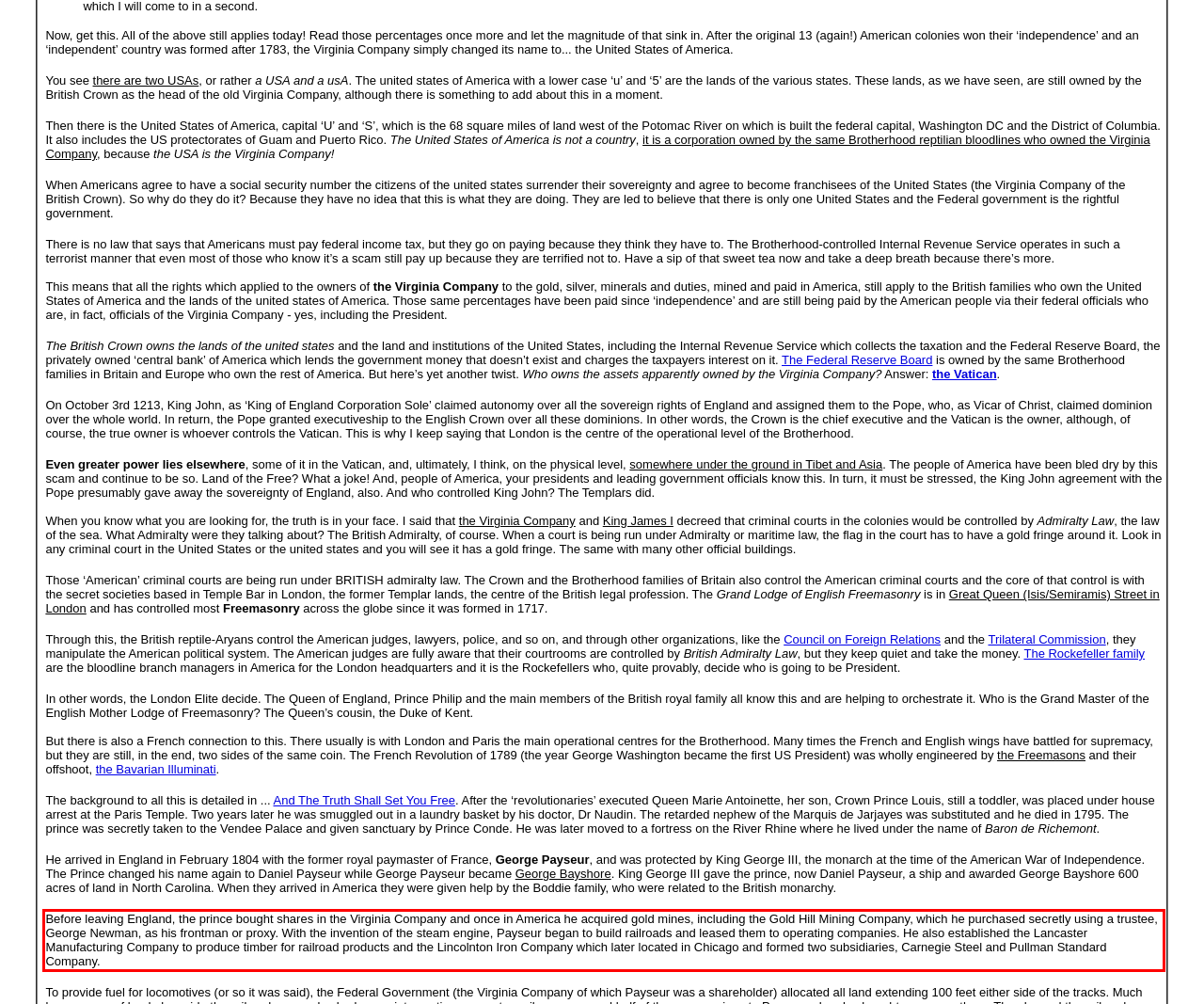Look at the provided screenshot of the webpage and perform OCR on the text within the red bounding box.

Before leaving England, the prince bought shares in the Virginia Company and once in America he acquired gold mines, including the Gold Hill Mining Company, which he purchased secretly using a trustee, George Newman, as his frontman or proxy. With the invention of the steam engine, Payseur began to build railroads and leased them to operating companies. He also established the Lancaster Manufacturing Company to produce timber for railroad products and the Lincolnton Iron Company which later located in Chicago and formed two subsidiaries, Carnegie Steel and Pullman Standard Company.